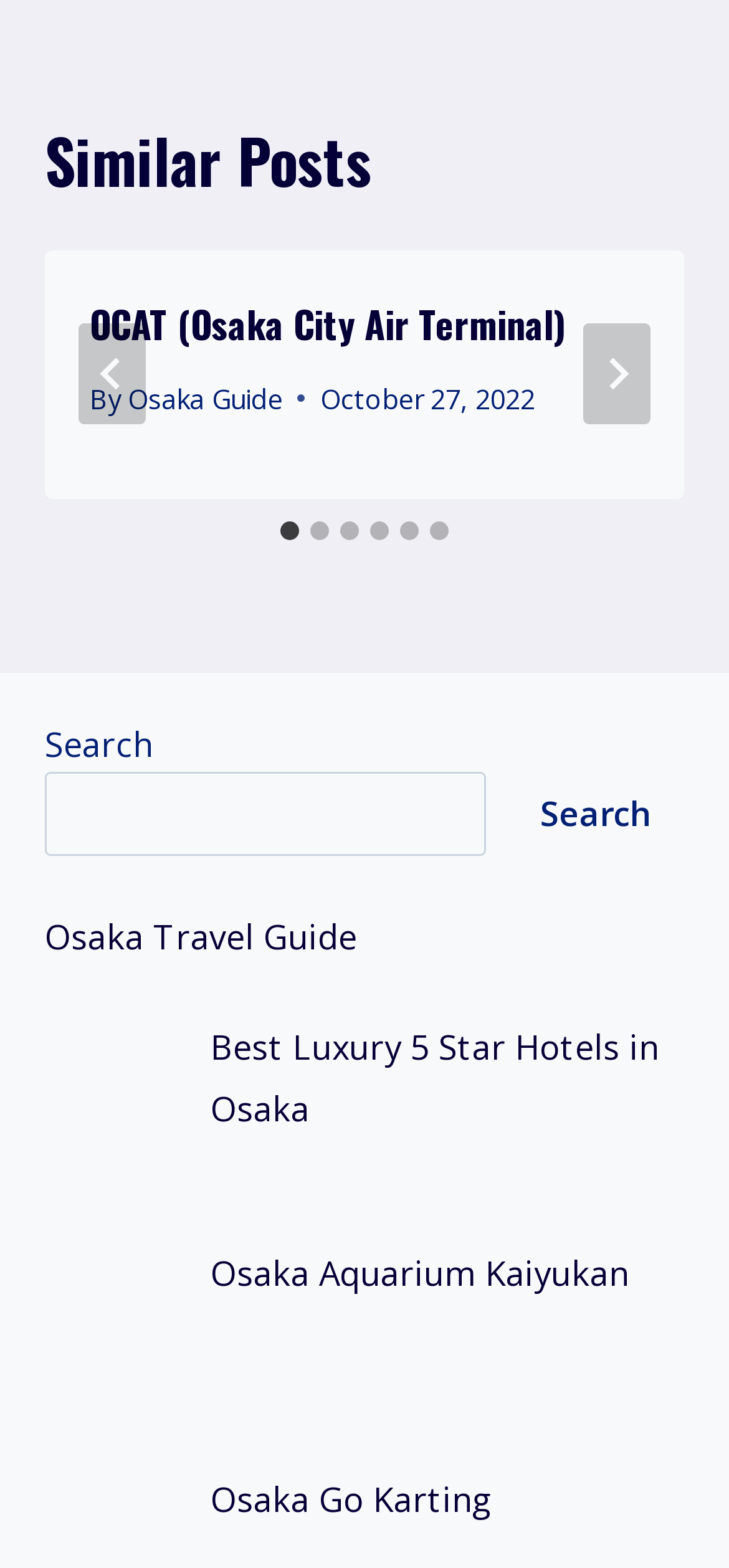Give a concise answer of one word or phrase to the question: 
What is the text of the search button?

Search